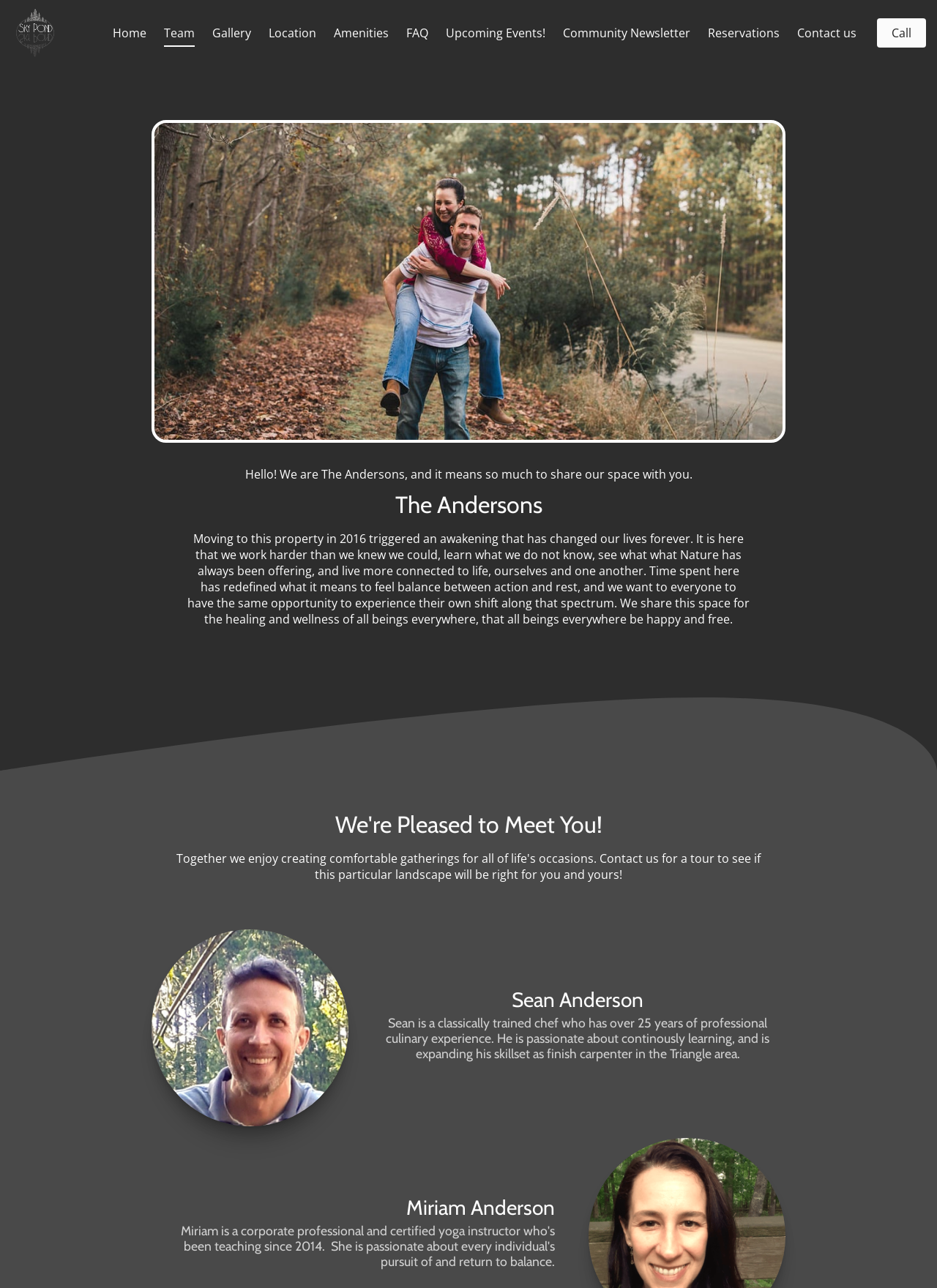Provide a brief response to the question using a single word or phrase: 
What is Sean's profession?

Chef